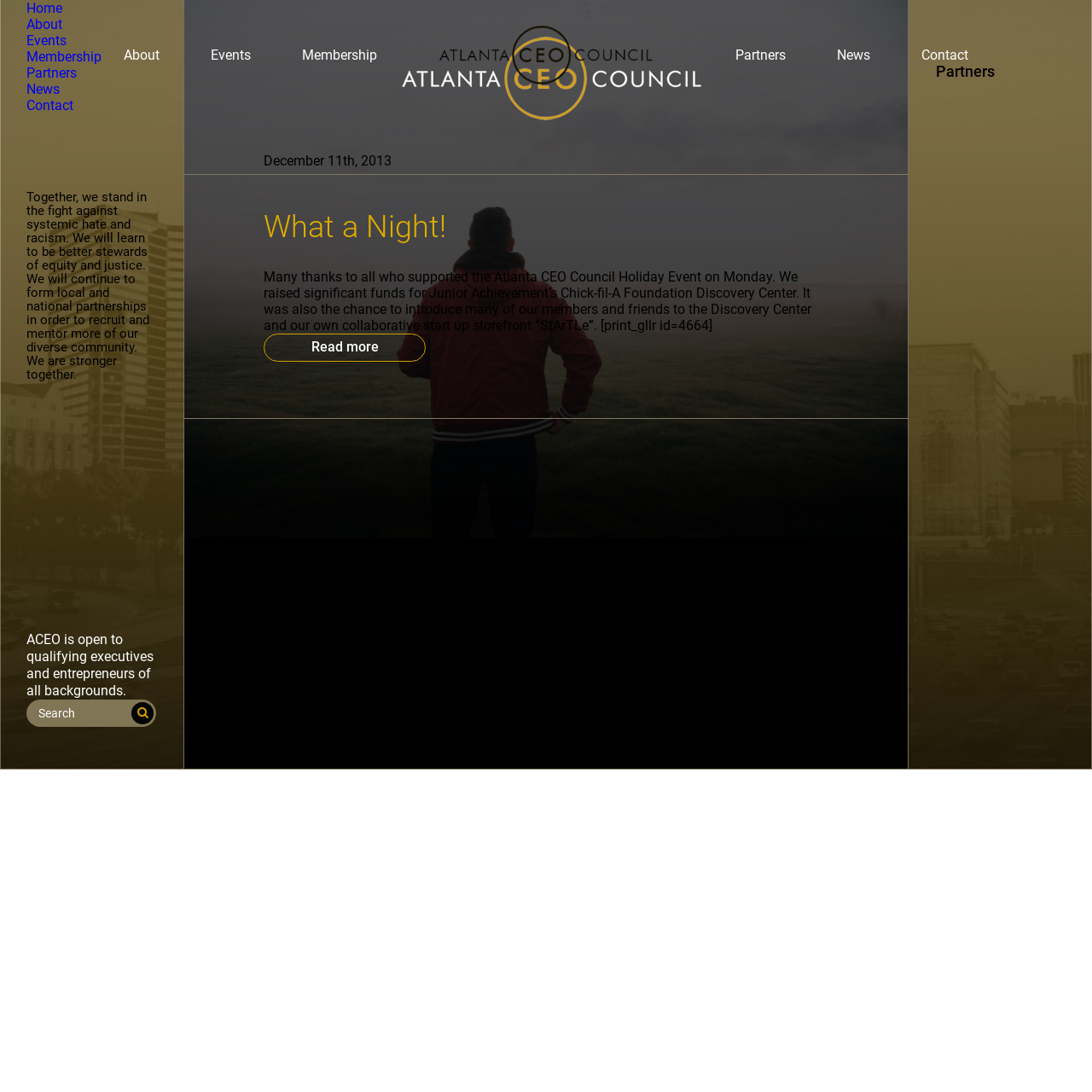What is the date of the Atlanta CEO Council Holiday Event?
Look at the screenshot and respond with a single word or phrase.

December 11th, 2013